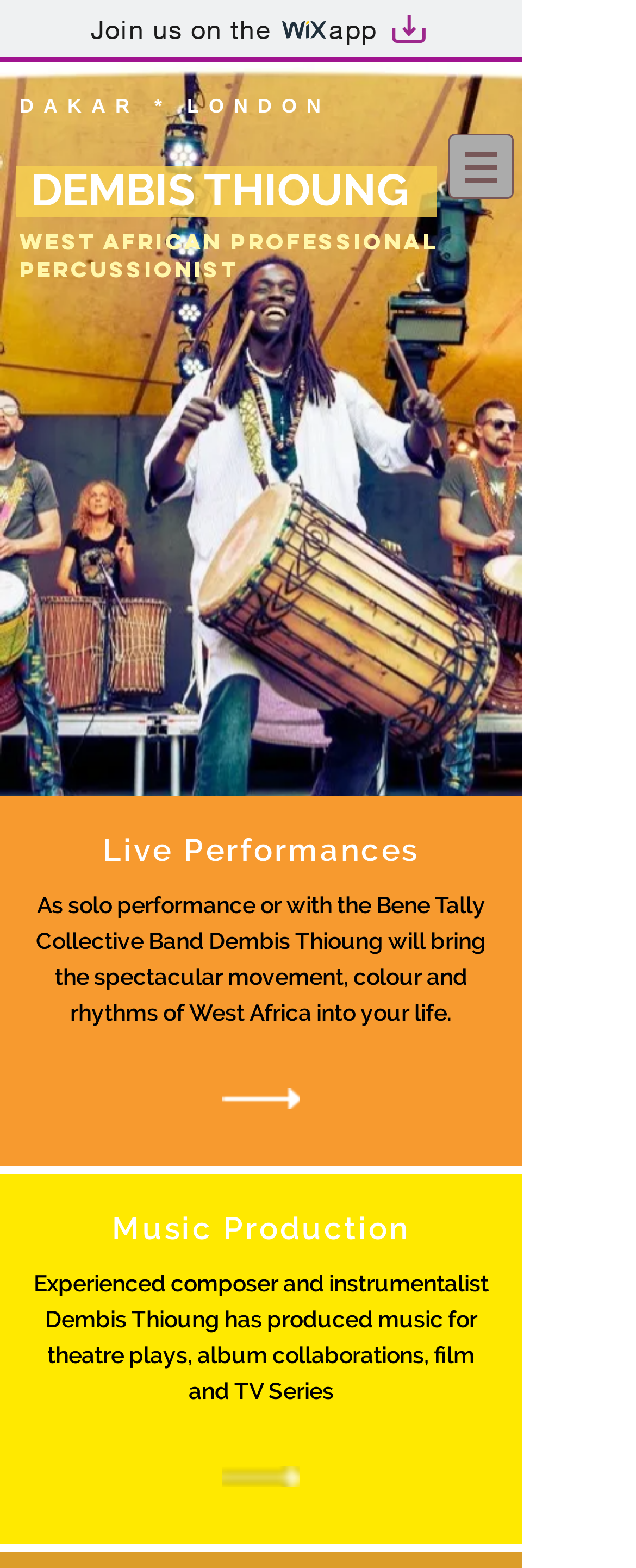What type of performances does Dembis Thioung offer?
Refer to the image and offer an in-depth and detailed answer to the question.

According to the webpage, Dembis Thioung offers live performances, as indicated by the heading 'Live Performances' and the description 'As solo performance or with the Bene Tally Collective Band Dembis Thioung will bring the spectacular movement, colour and rhythms of West Africa into your life'.